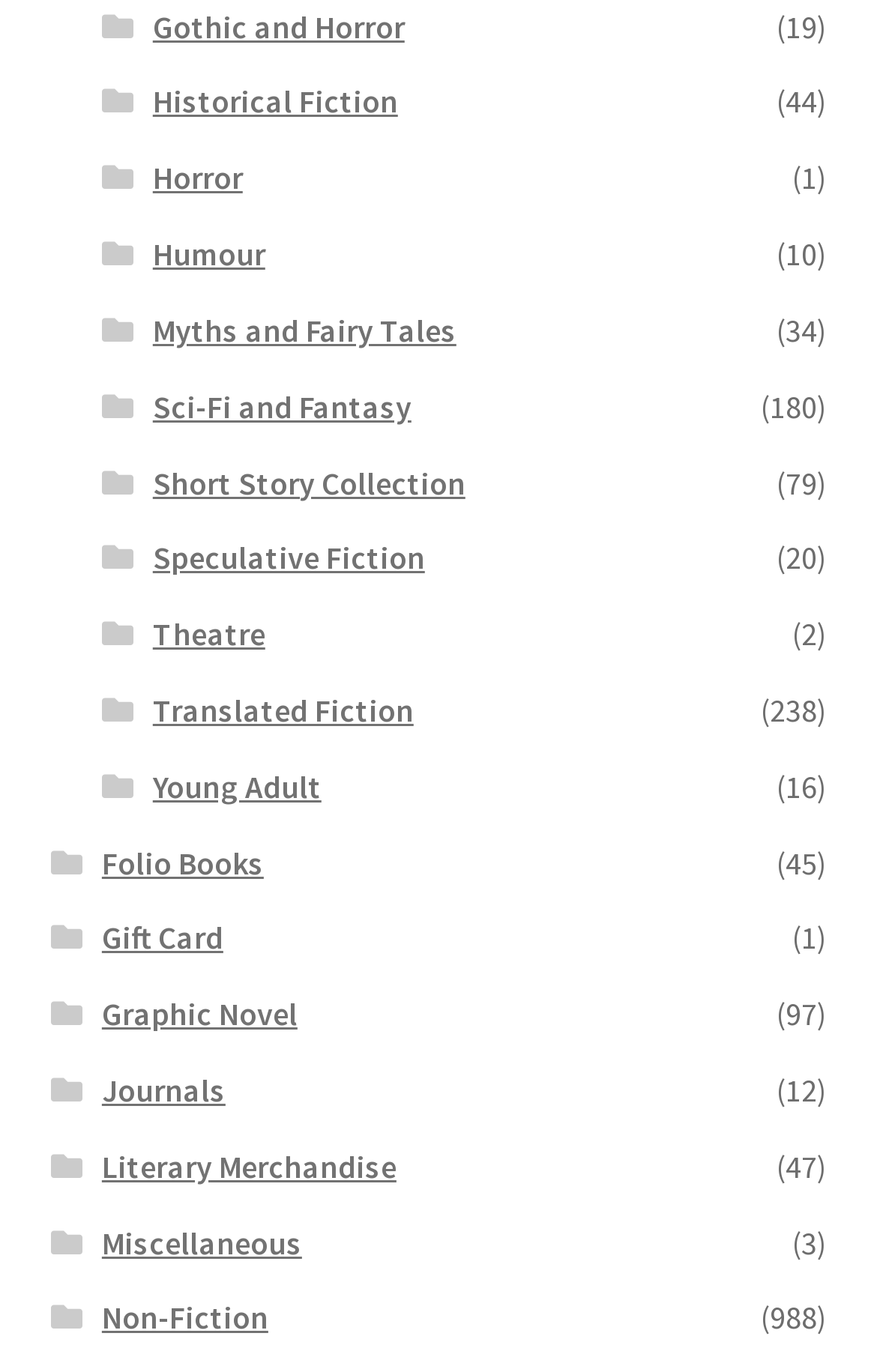How many categories are listed on the webpage?
Give a thorough and detailed response to the question.

I counted the number of category links on the webpage, which are listed vertically. There are 20 category links in total.